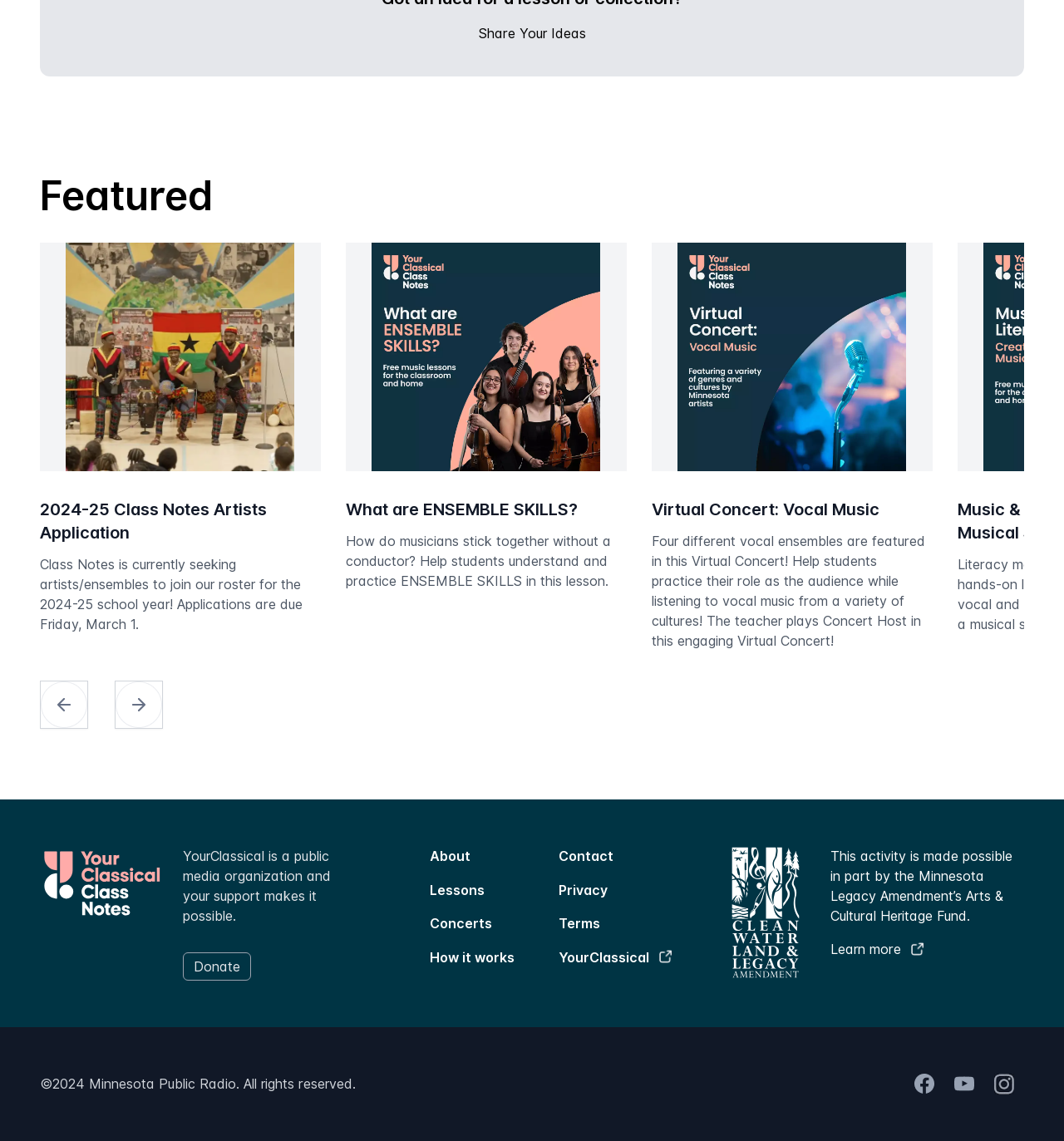Please locate the bounding box coordinates of the element that should be clicked to complete the given instruction: "Donate to YourClassical".

[0.172, 0.835, 0.236, 0.859]